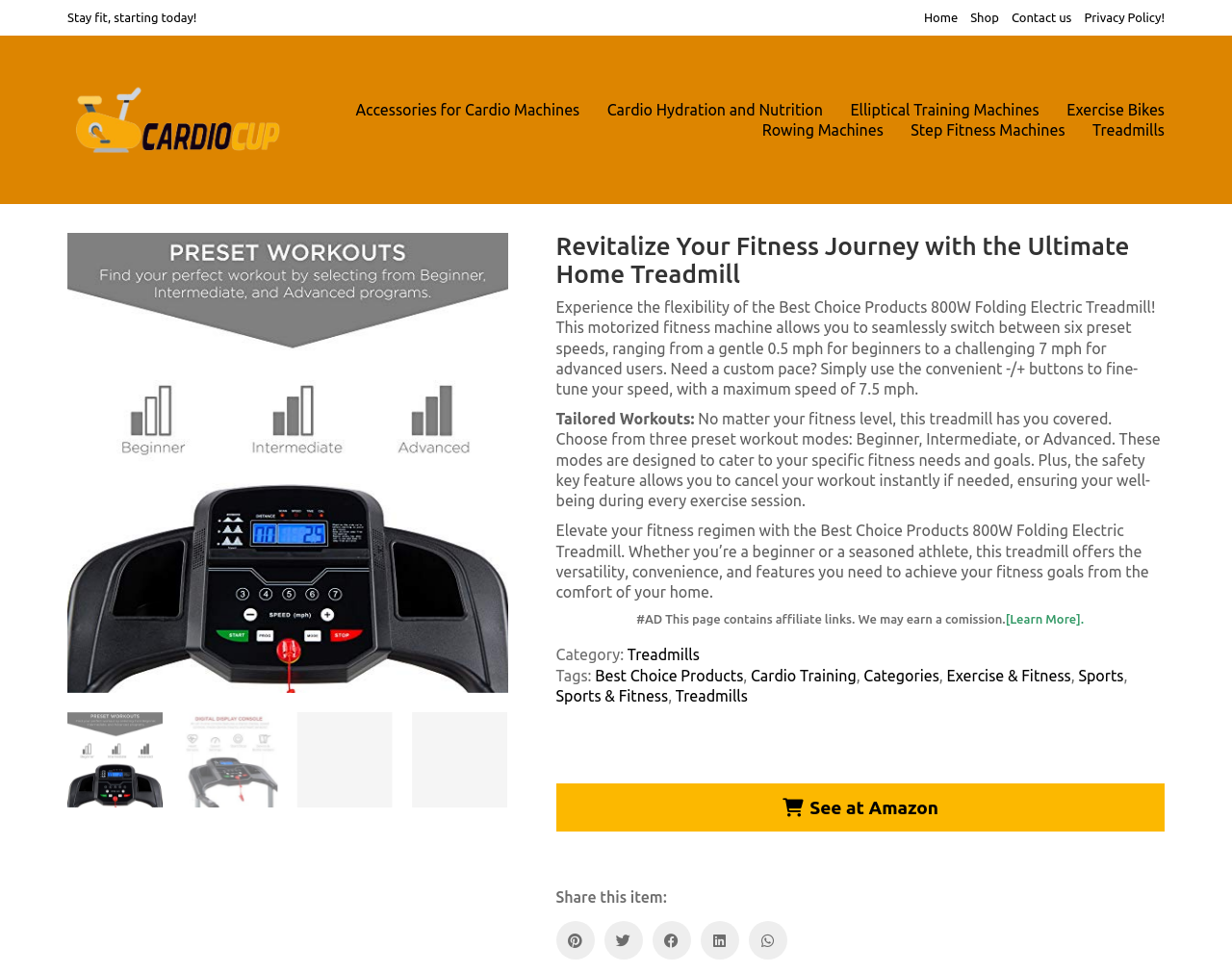Generate a detailed explanation of the webpage's features and information.

The webpage is focused on promoting the Best Choice Products 800W Folding Electric Treadmill. At the top, there is a heading that reads "Revitalize Your Fitness Journey with the Ultimate Home Treadmill." Below this, there is a call-to-action phrase "Stay fit, starting today!" 

On the top-right corner, there are four links: "Home", "Shop", "Contact us", and "Privacy Policy". Below these links, there is a logo of CardioCup.com, which is also a clickable link. 

On the left side, there is a menu with several links to different categories of cardio machines, including "Accessories for Cardio Machines", "Cardio Hydration and Nutrition", "Elliptical Training Machines", "Exercise Bikes", "Rowing Machines", "Step Fitness Machines", and "Treadmills". The "Treadmills" link is highlighted, and below it, there is a link to the specific product being promoted, the Best Choice Products 800W Folding Electric Treadmill.

The main content of the page is a detailed description of the treadmill, including its features and benefits. There are three paragraphs of text that explain the flexibility and versatility of the treadmill, its tailored workouts, and its convenience and safety features. 

Below the main content, there is a section with affiliate links, which includes a heading that reads "#AD This page contains affiliate links. We may earn a commission. [Learn More]." 

On the right side, there are several links to categories and tags, including "Treadmills", "Best Choice Products", "Cardio Training", "Categories", "Exercise & Fitness", "Sports", and "Sports & Fitness". 

At the bottom of the page, there is a call-to-action button that reads "🛒 See at Amazon". Below this, there is a heading that reads "Share this item:", followed by links to share the item on various social media platforms, including Pinterest, Twitter, Facebook, LinkedIn, and WhatsApp.